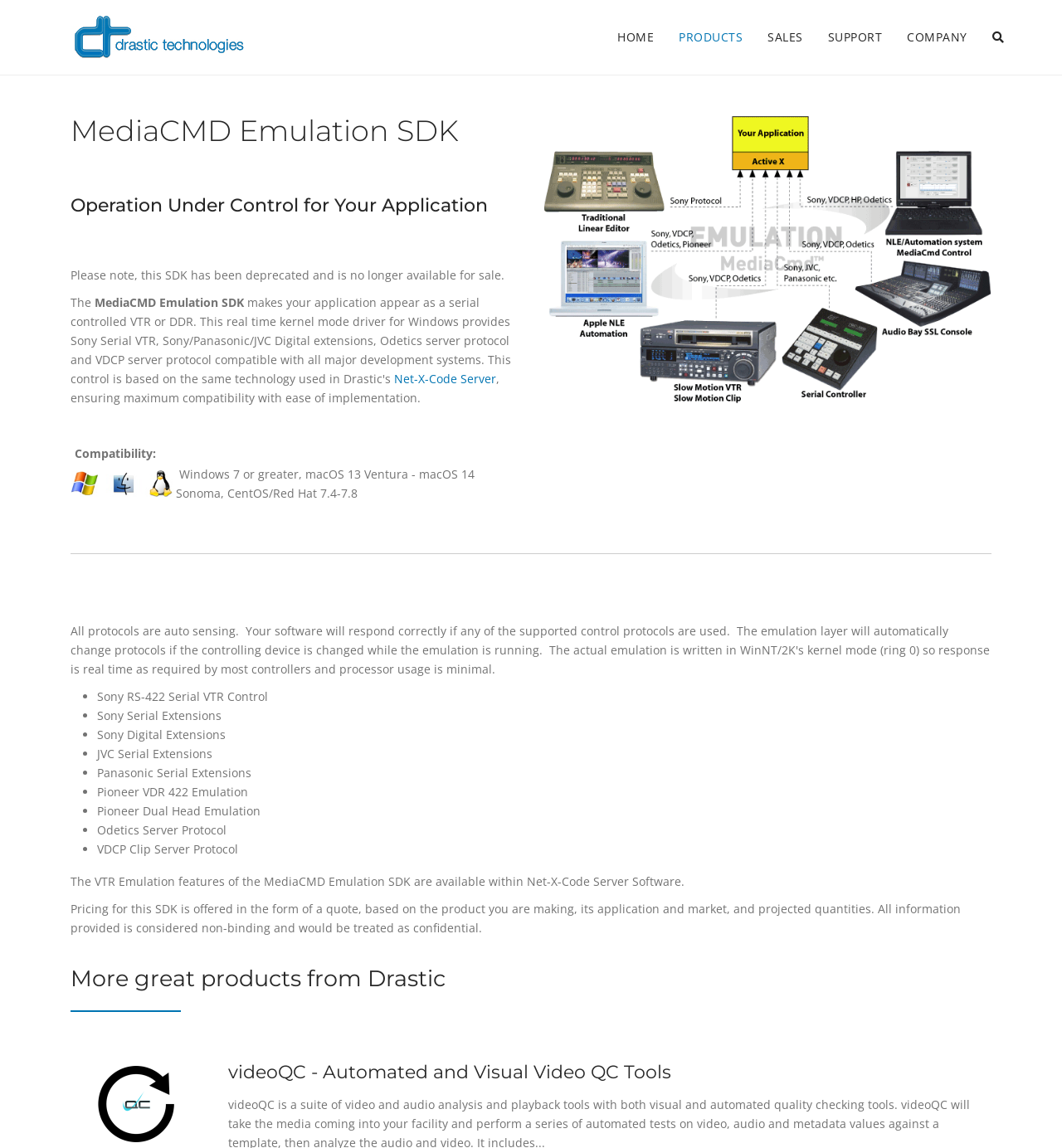What is the status of the MediaCMD Emulation SDK?
Offer a detailed and full explanation in response to the question.

The status of the MediaCMD Emulation SDK is obtained from the static text 'Please note, this SDK has been deprecated and is no longer available for sale.' on the webpage.